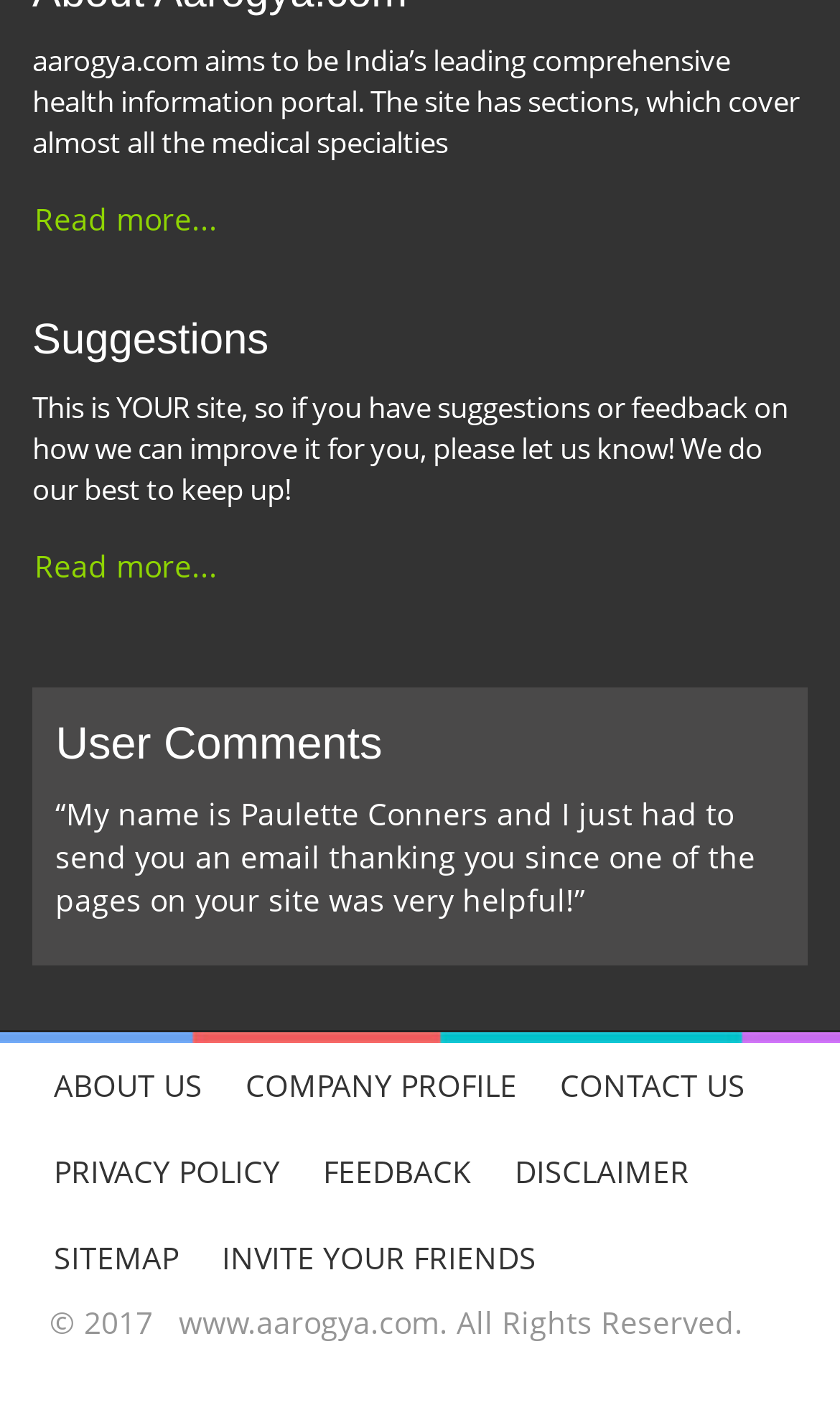Indicate the bounding box coordinates of the element that must be clicked to execute the instruction: "Read more about aarogya.com". The coordinates should be given as four float numbers between 0 and 1, i.e., [left, top, right, bottom].

[0.038, 0.13, 0.262, 0.179]